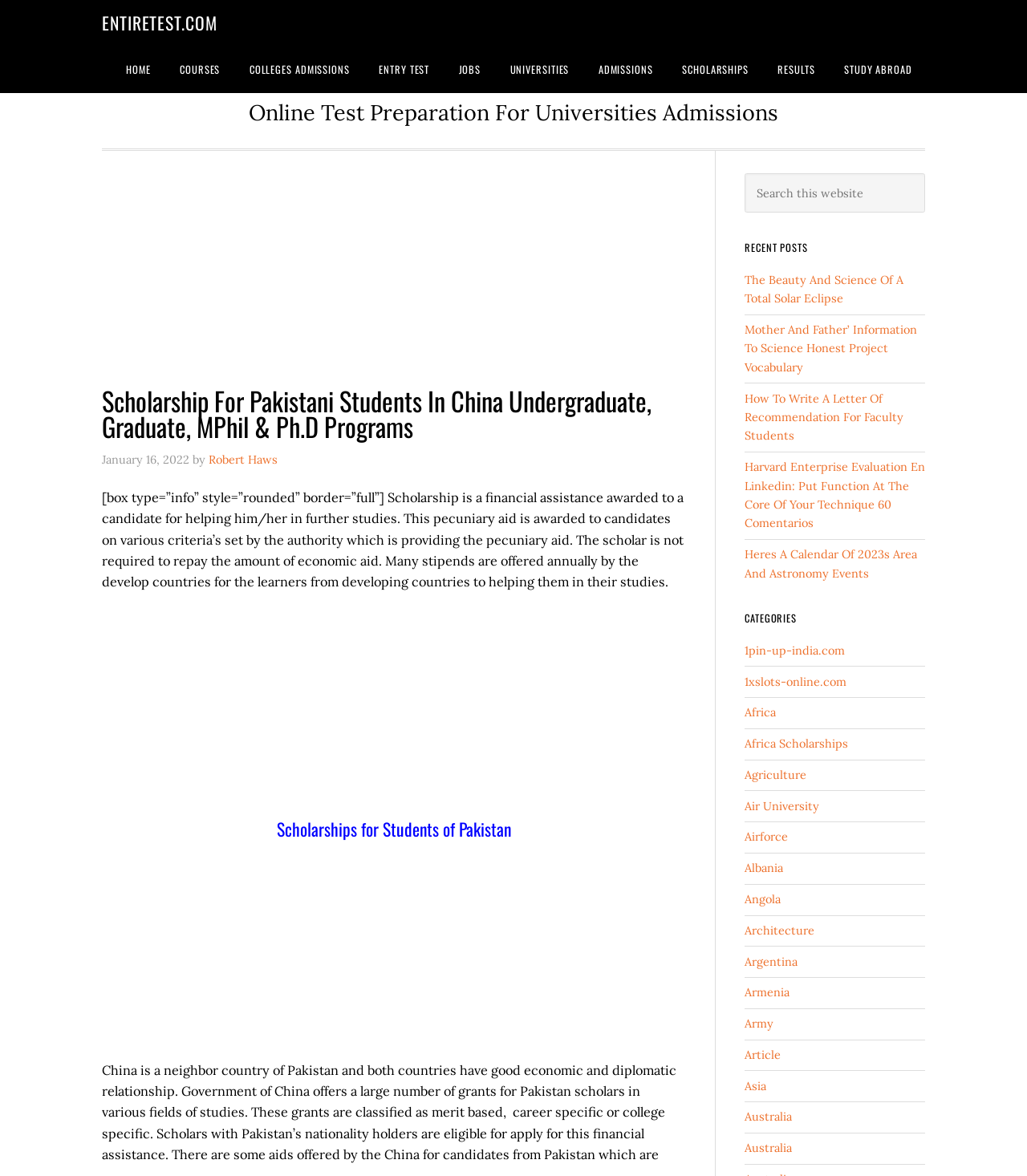What is the purpose of a scholarship?
Answer the question in a detailed and comprehensive manner.

According to the webpage, a scholarship is a financial assistance awarded to a candidate for helping him/her in further studies. This pecuniary aid is awarded to candidates on various criteria’s set by the authority which is providing the pecuniary aid.